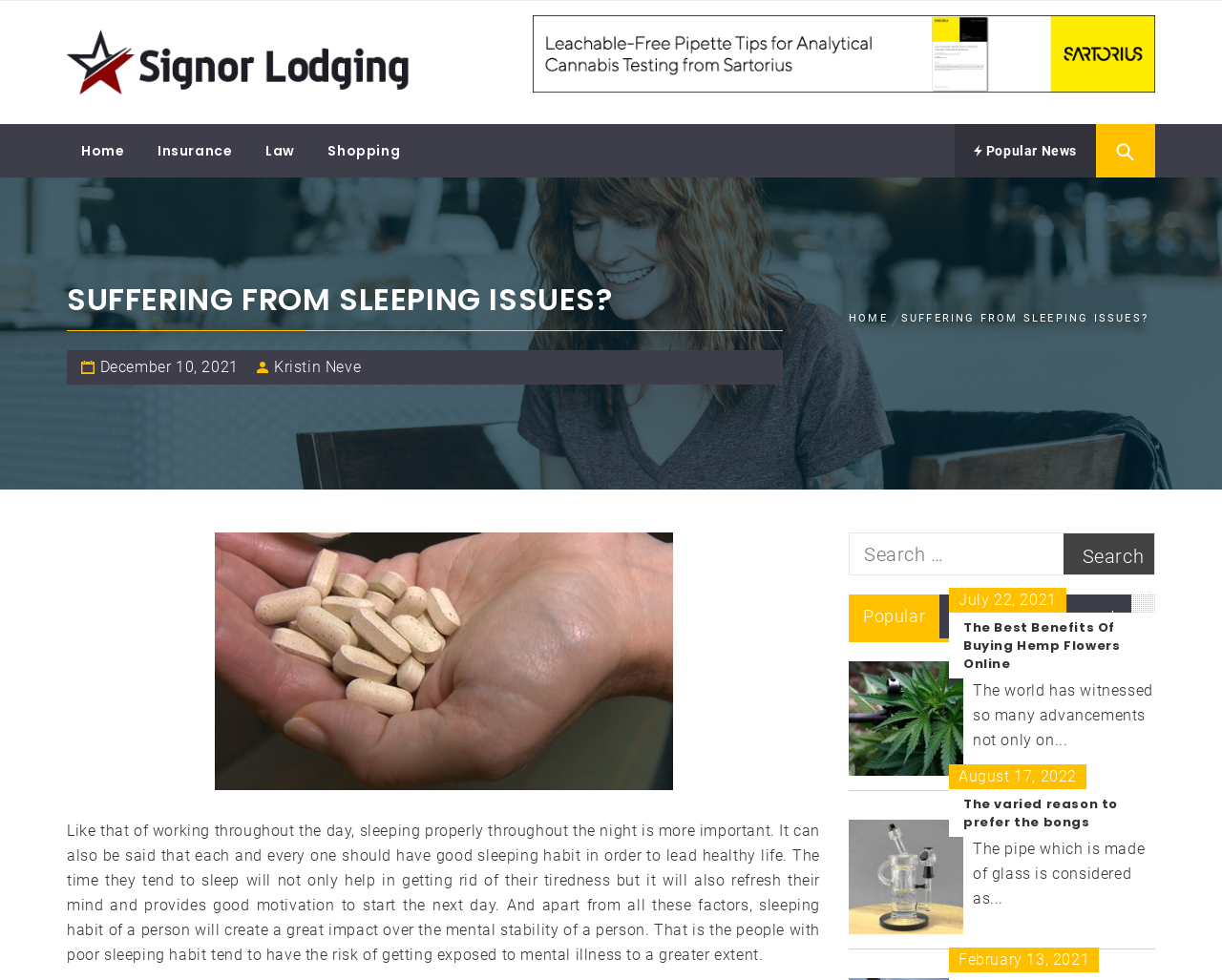Who wrote the article about hemp flowers?
Provide a concise answer using a single word or phrase based on the image.

Kristin Neve